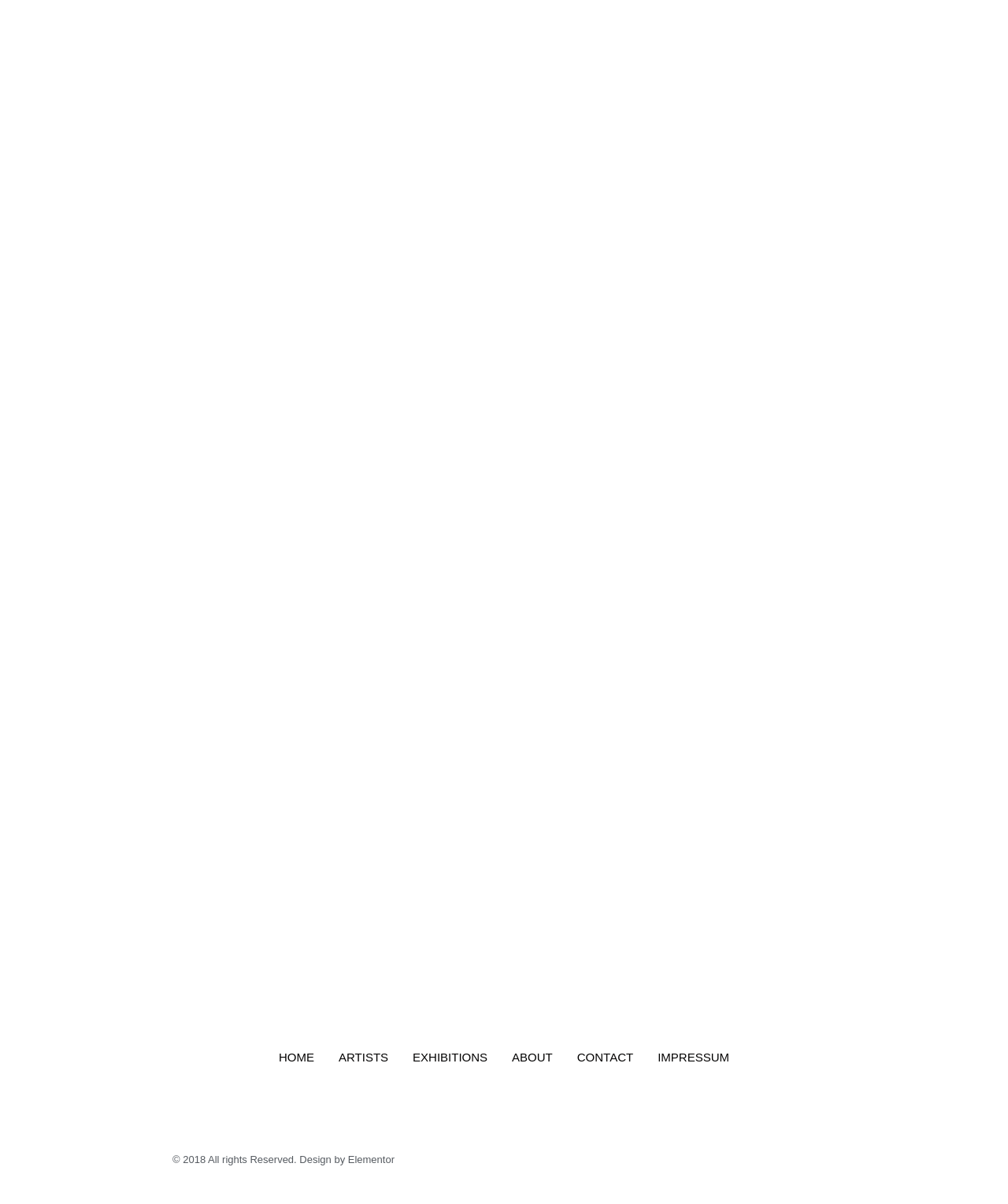How many images are on this webpage?
Based on the image, respond with a single word or phrase.

8